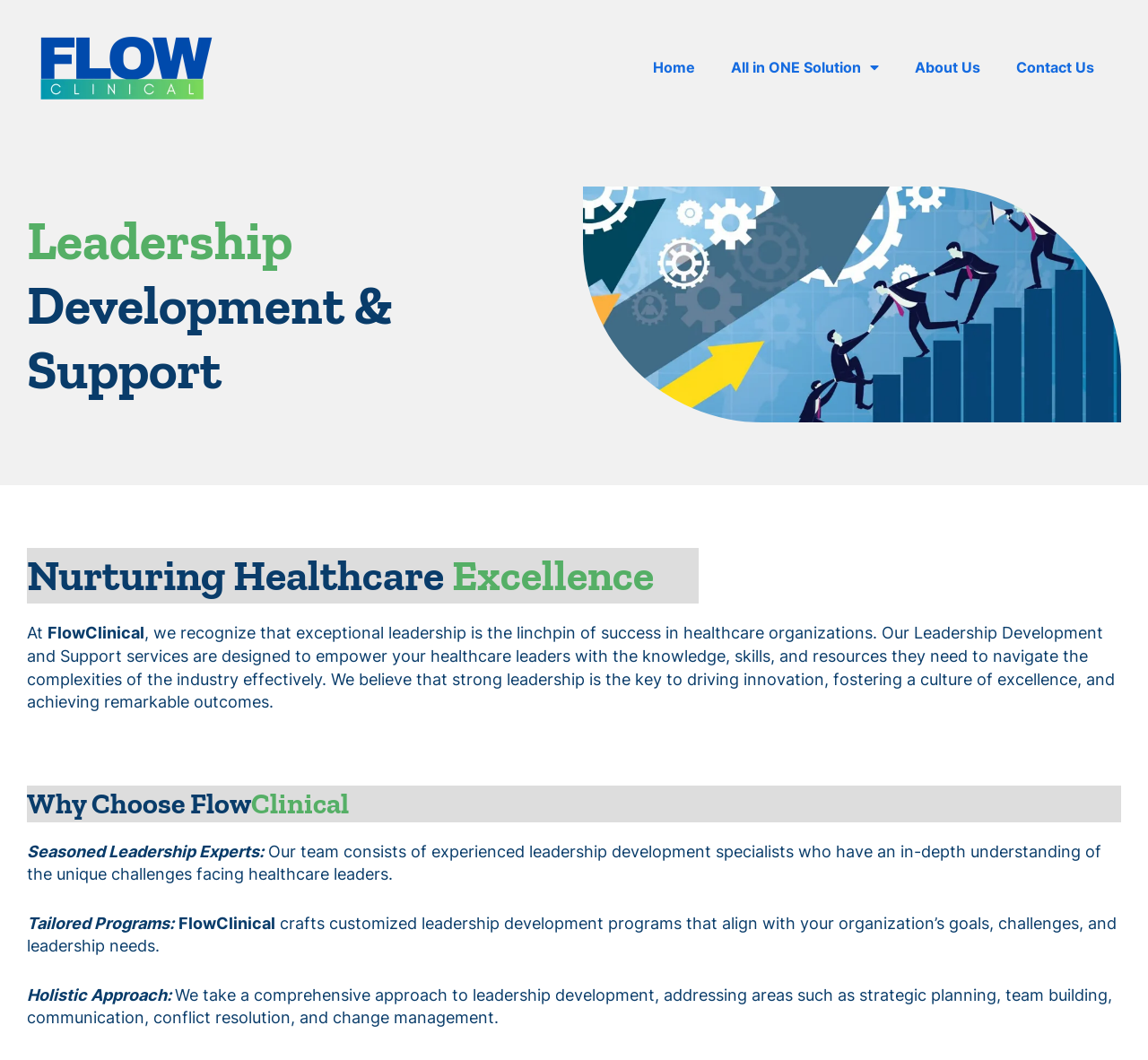What areas does FlowClinical's holistic approach to leadership development address?
From the image, respond using a single word or phrase.

Strategic planning, team building, etc.